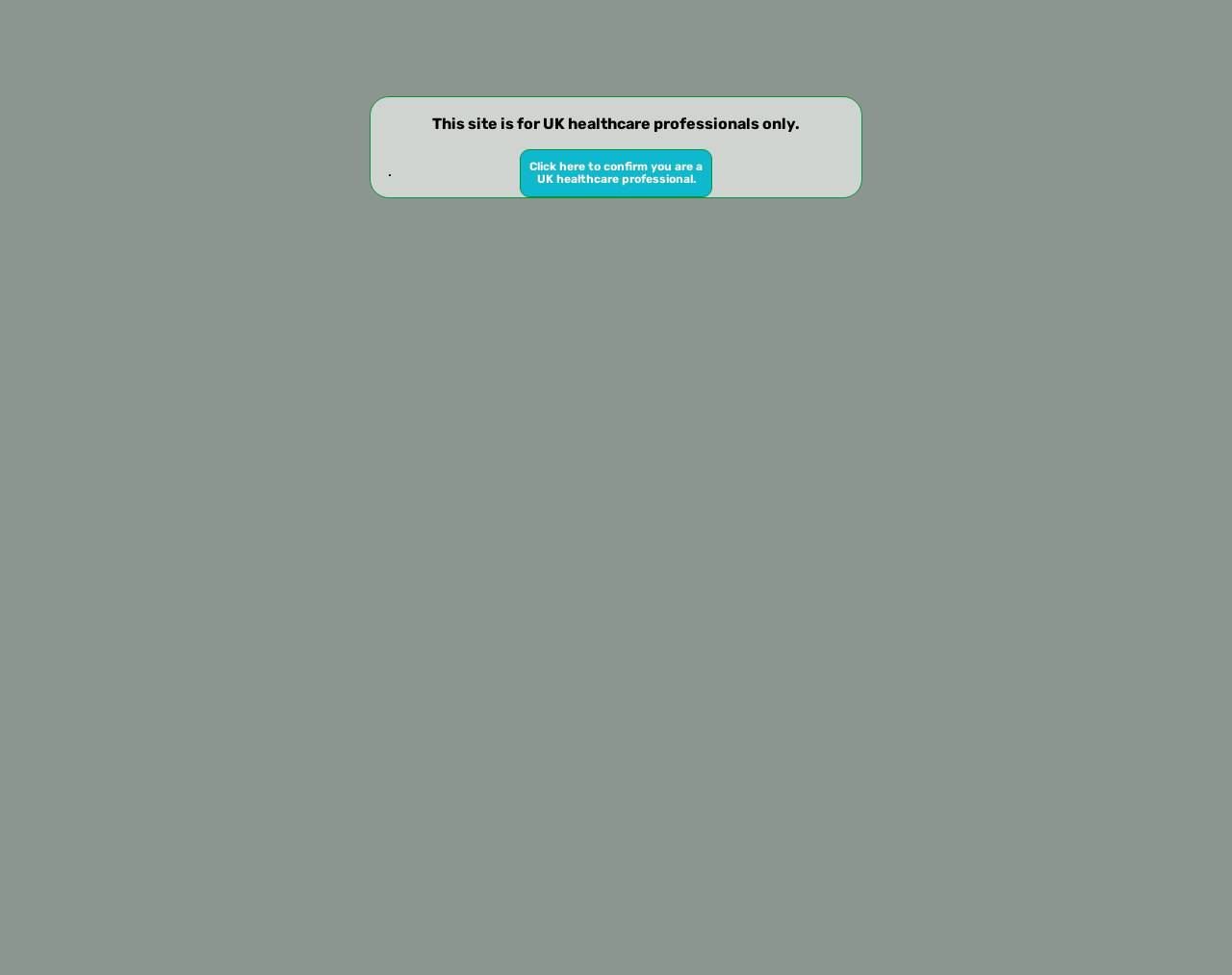Please identify the bounding box coordinates of the element's region that should be clicked to execute the following instruction: "Skip to content". The bounding box coordinates must be four float numbers between 0 and 1, i.e., [left, top, right, bottom].

[0.0, 0.032, 0.023, 0.051]